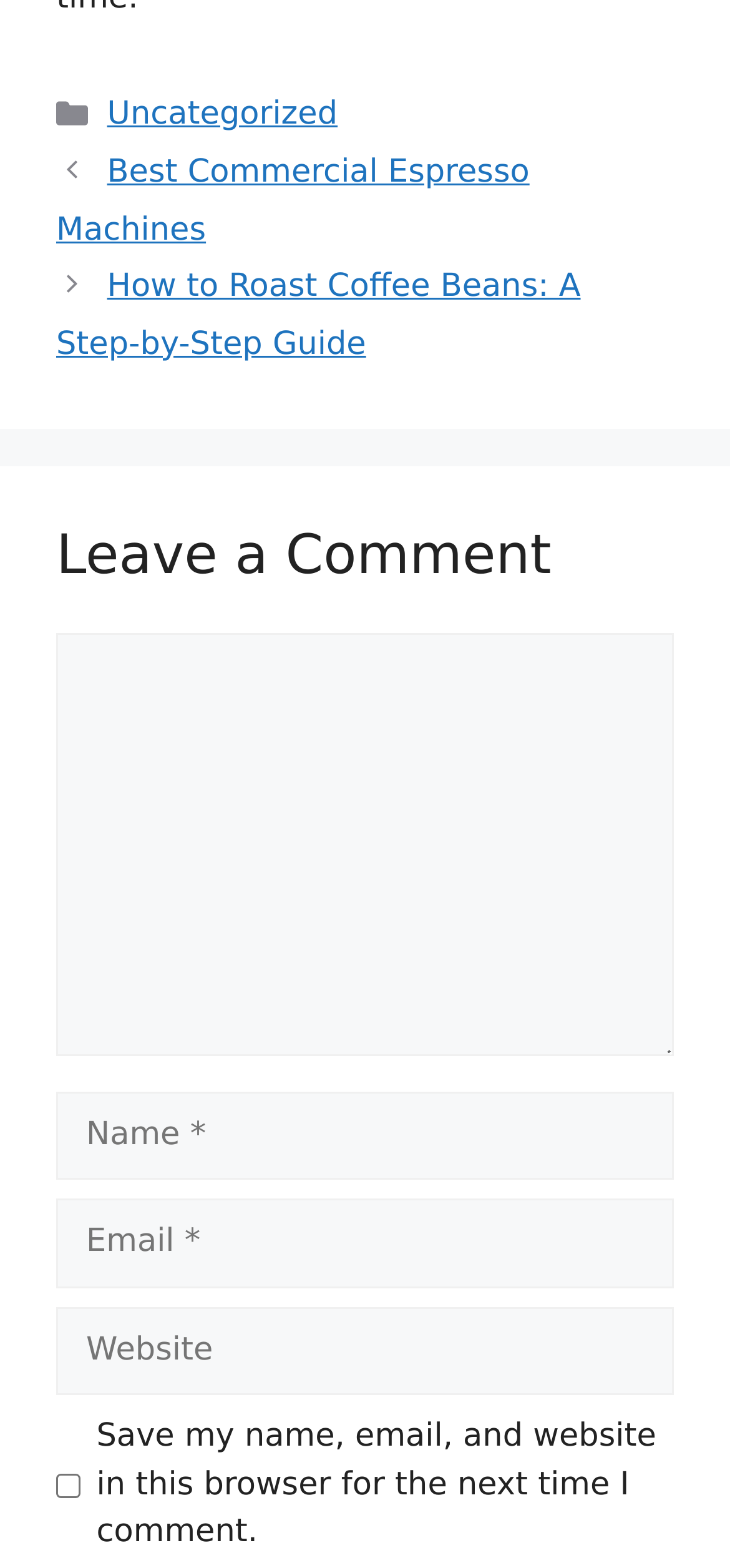Identify the bounding box coordinates of the region I need to click to complete this instruction: "Enter a comment".

[0.077, 0.404, 0.923, 0.674]